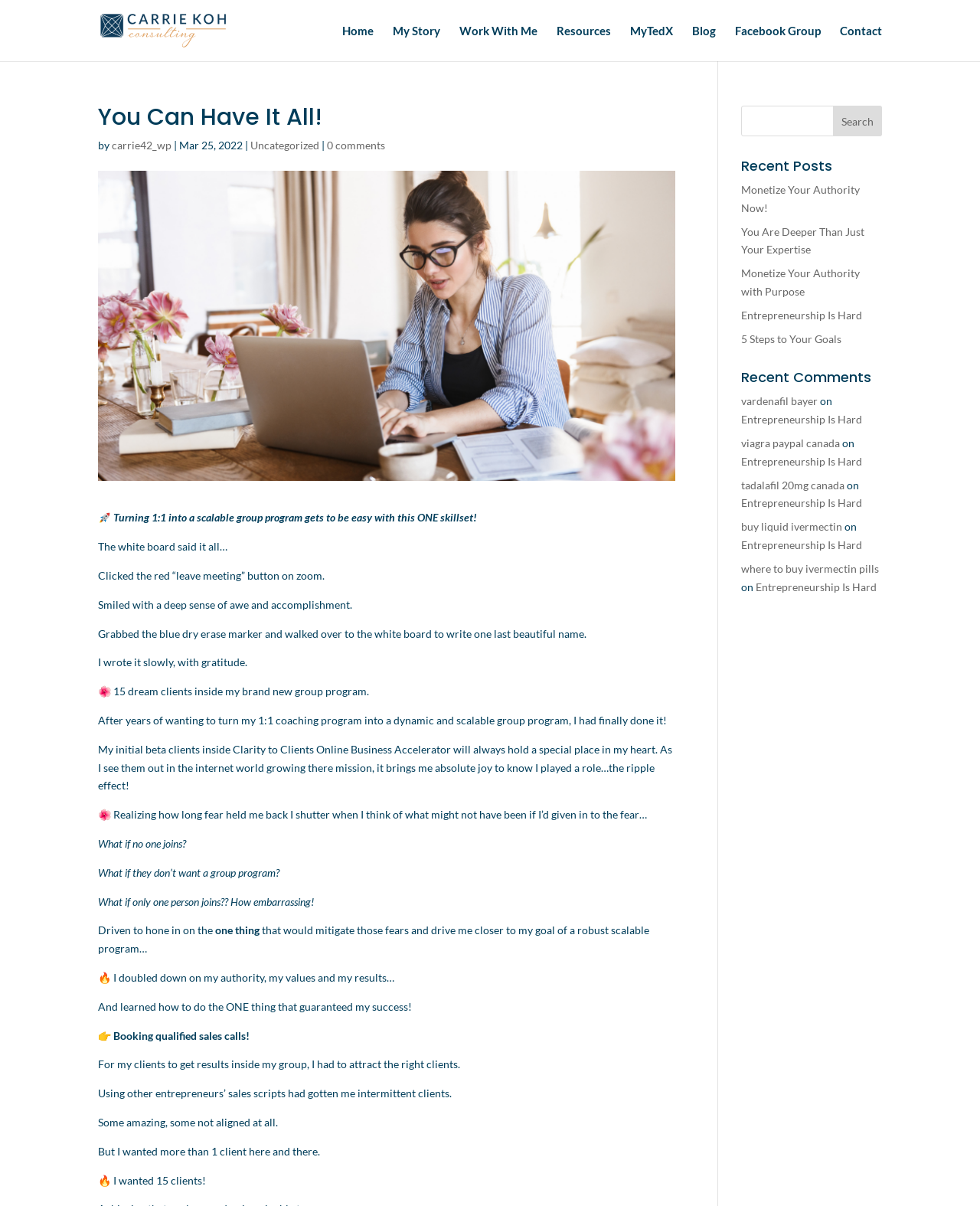Using the description "value="Search"", locate and provide the bounding box of the UI element.

[0.85, 0.088, 0.9, 0.113]